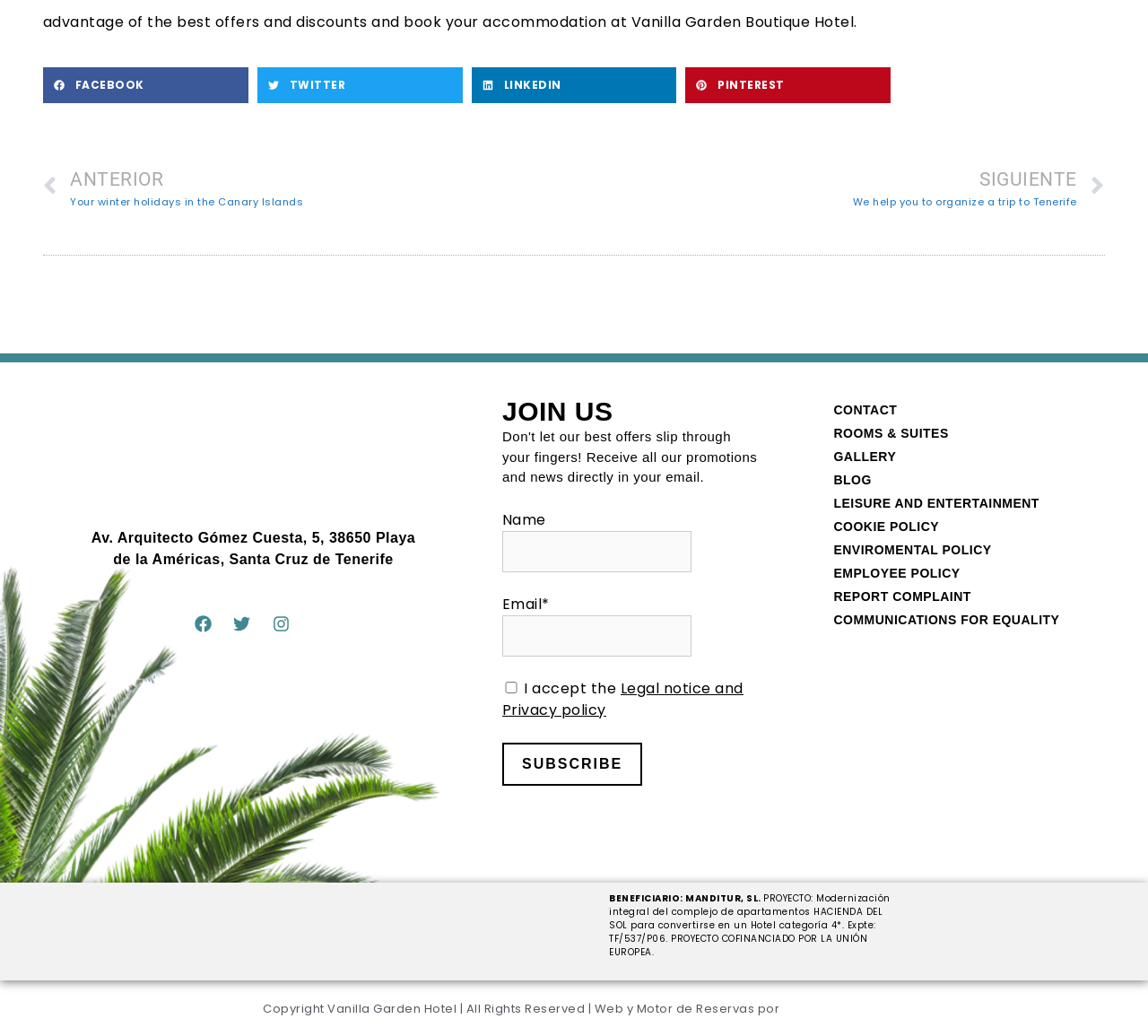Please determine the bounding box coordinates for the element that should be clicked to follow these instructions: "View the hotel's location".

[0.066, 0.509, 0.367, 0.551]